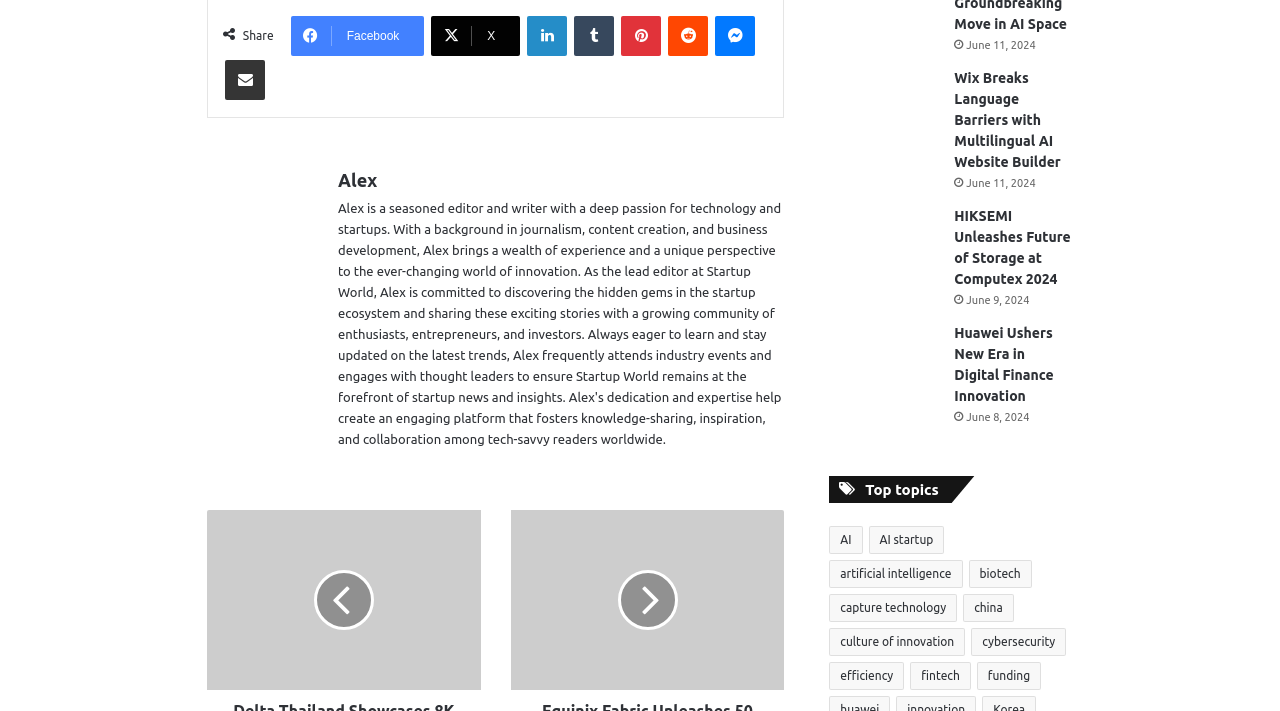Determine the bounding box coordinates of the clickable element to complete this instruction: "View Alex's profile". Provide the coordinates in the format of four float numbers between 0 and 1, [left, top, right, bottom].

[0.264, 0.239, 0.295, 0.267]